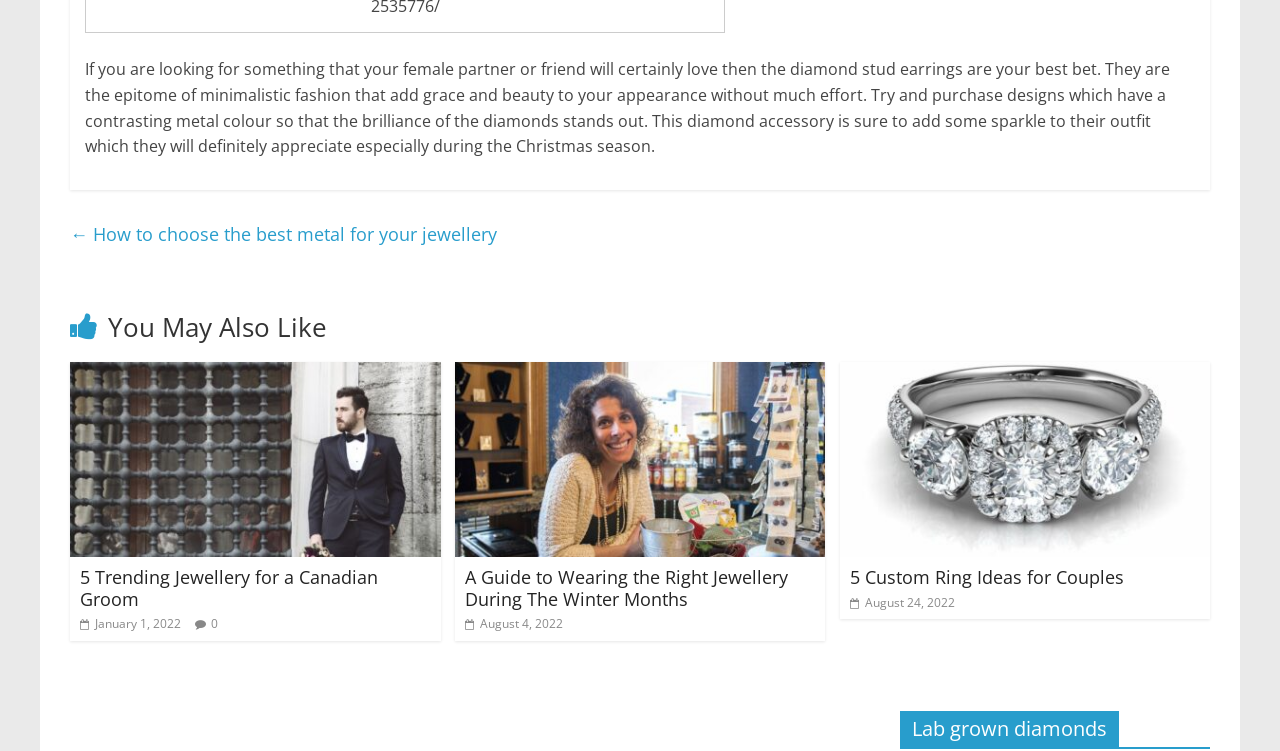What is the theme of the jewellery mentioned in the webpage?
Please provide a detailed and comprehensive answer to the question.

The webpage describes diamond stud earrings as the epitome of minimalistic fashion, implying that the jewellery mentioned on the webpage follows a similar theme.